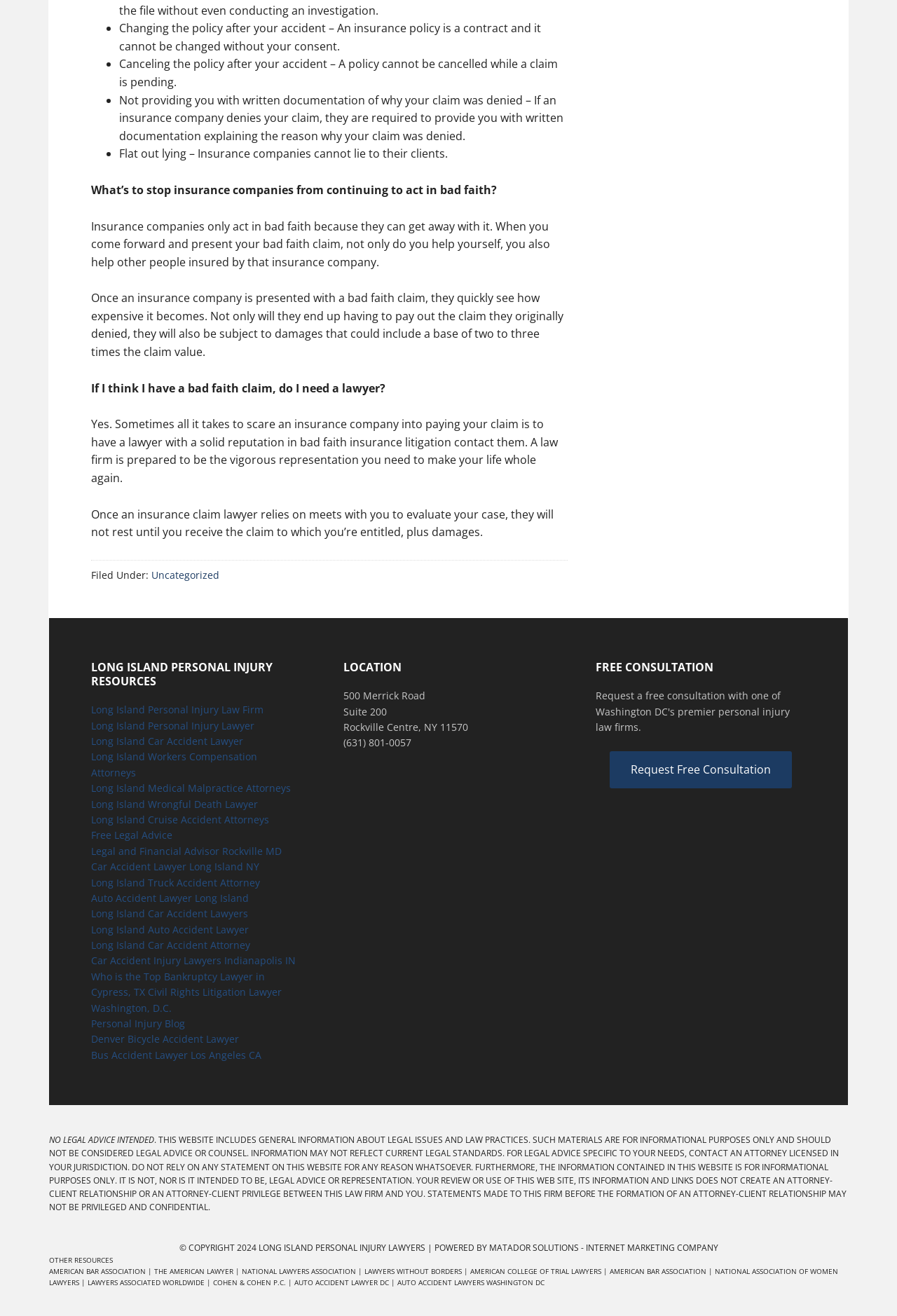Determine the bounding box coordinates of the element's region needed to click to follow the instruction: "Click on 'Request Free Consultation'". Provide these coordinates as four float numbers between 0 and 1, formatted as [left, top, right, bottom].

[0.68, 0.571, 0.883, 0.599]